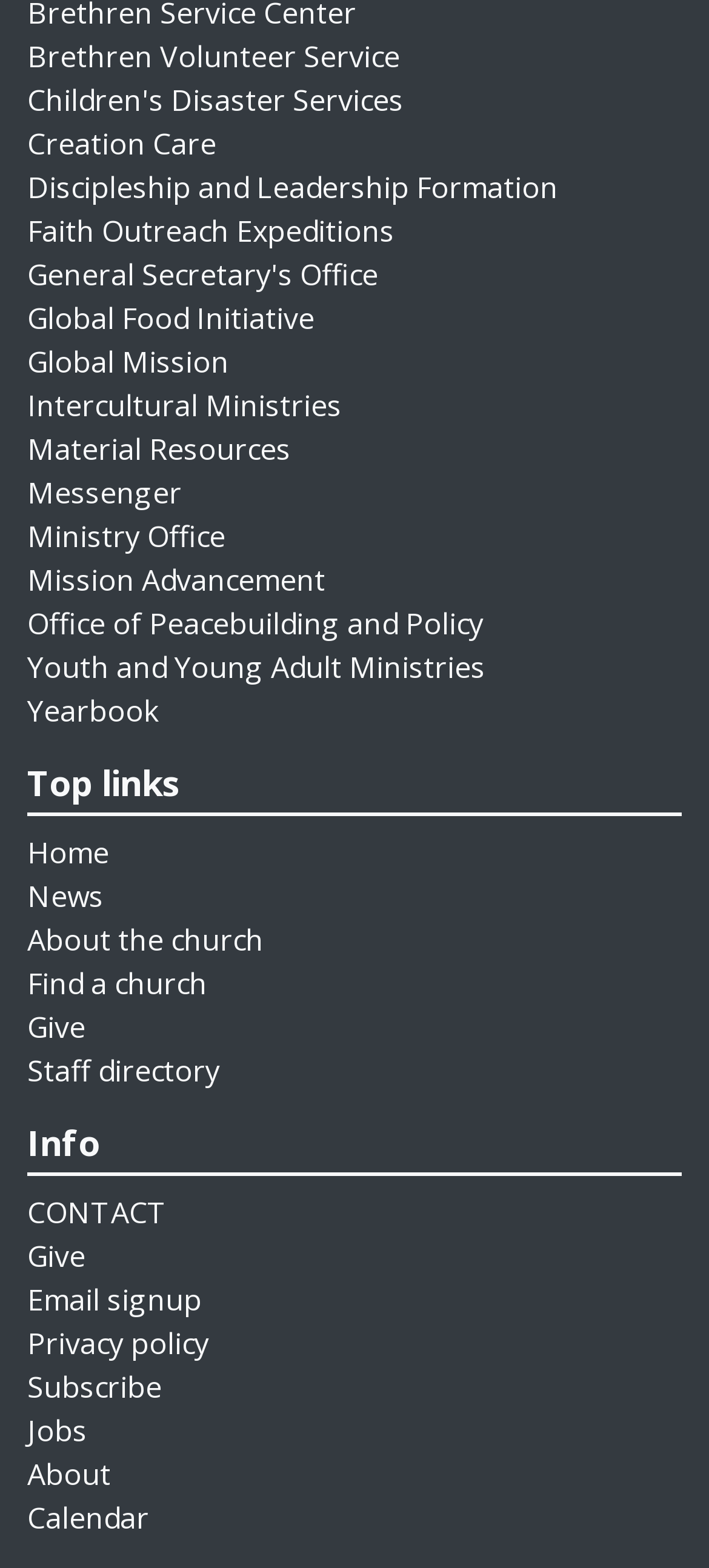Please locate the bounding box coordinates of the element that needs to be clicked to achieve the following instruction: "Go to About the church". The coordinates should be four float numbers between 0 and 1, i.e., [left, top, right, bottom].

[0.038, 0.586, 0.372, 0.612]